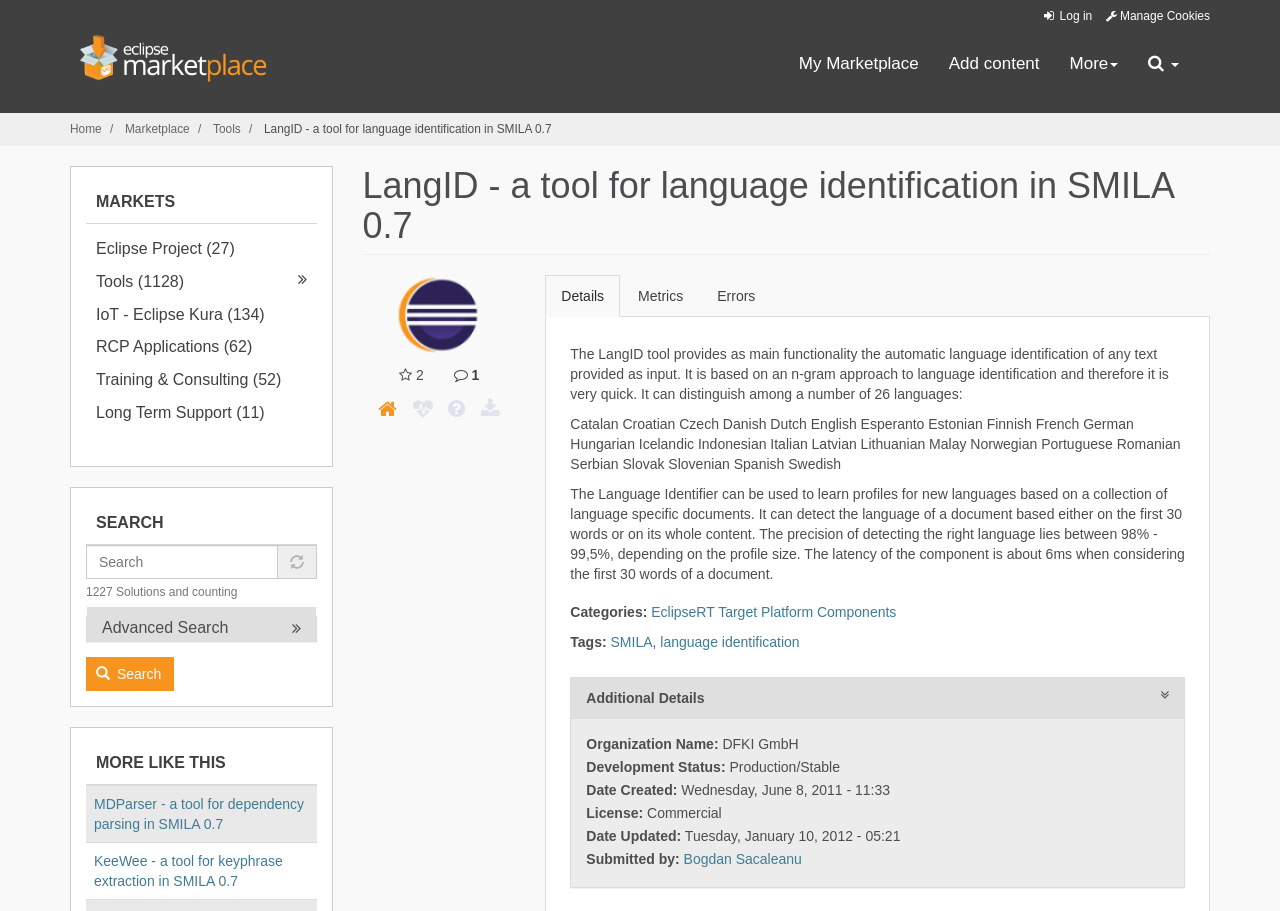Determine the main headline of the webpage and provide its text.

LangID - a tool for language identification in SMILA 0.7